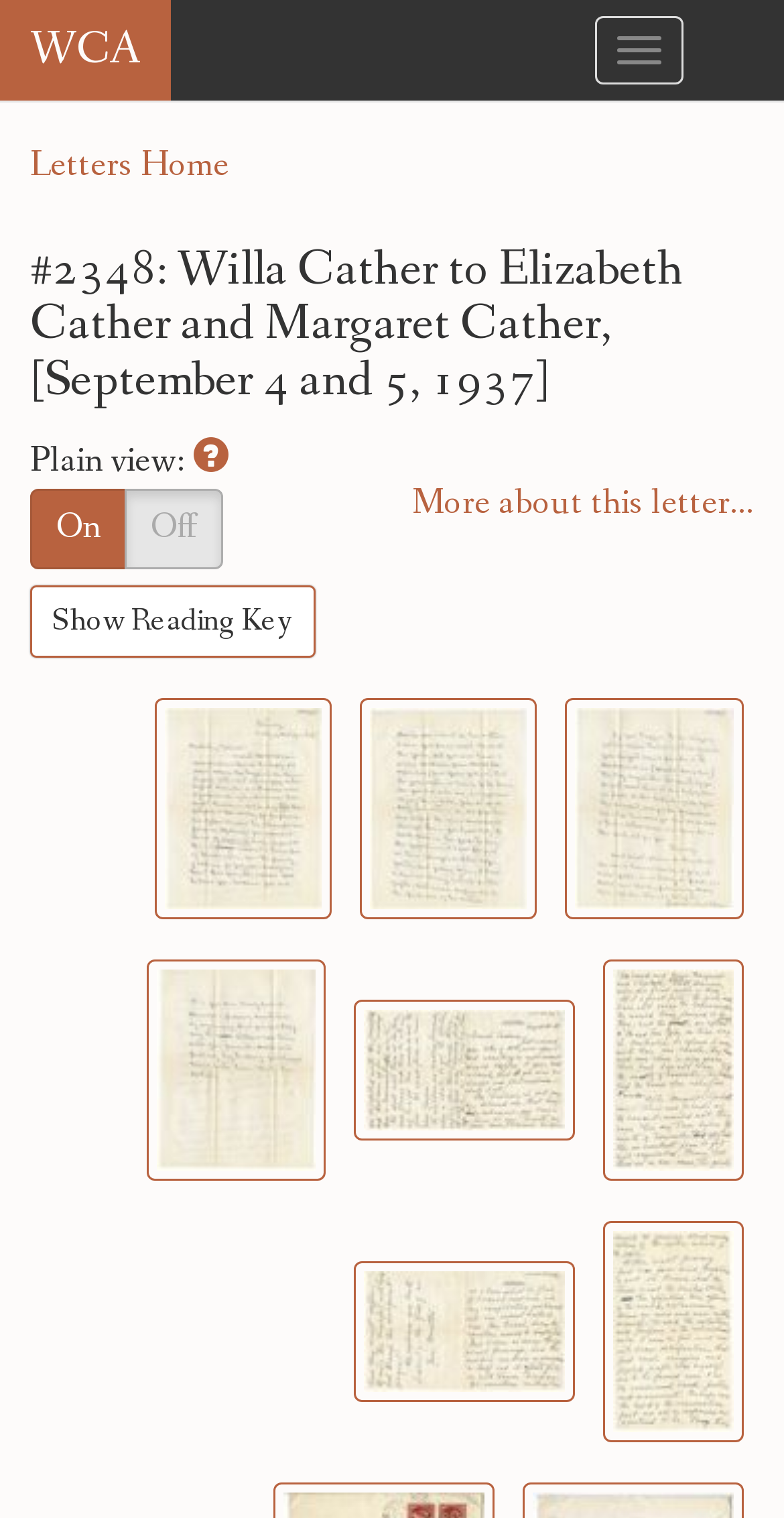Provide a one-word or short-phrase answer to the question:
How many images of the letter pages are available?

8